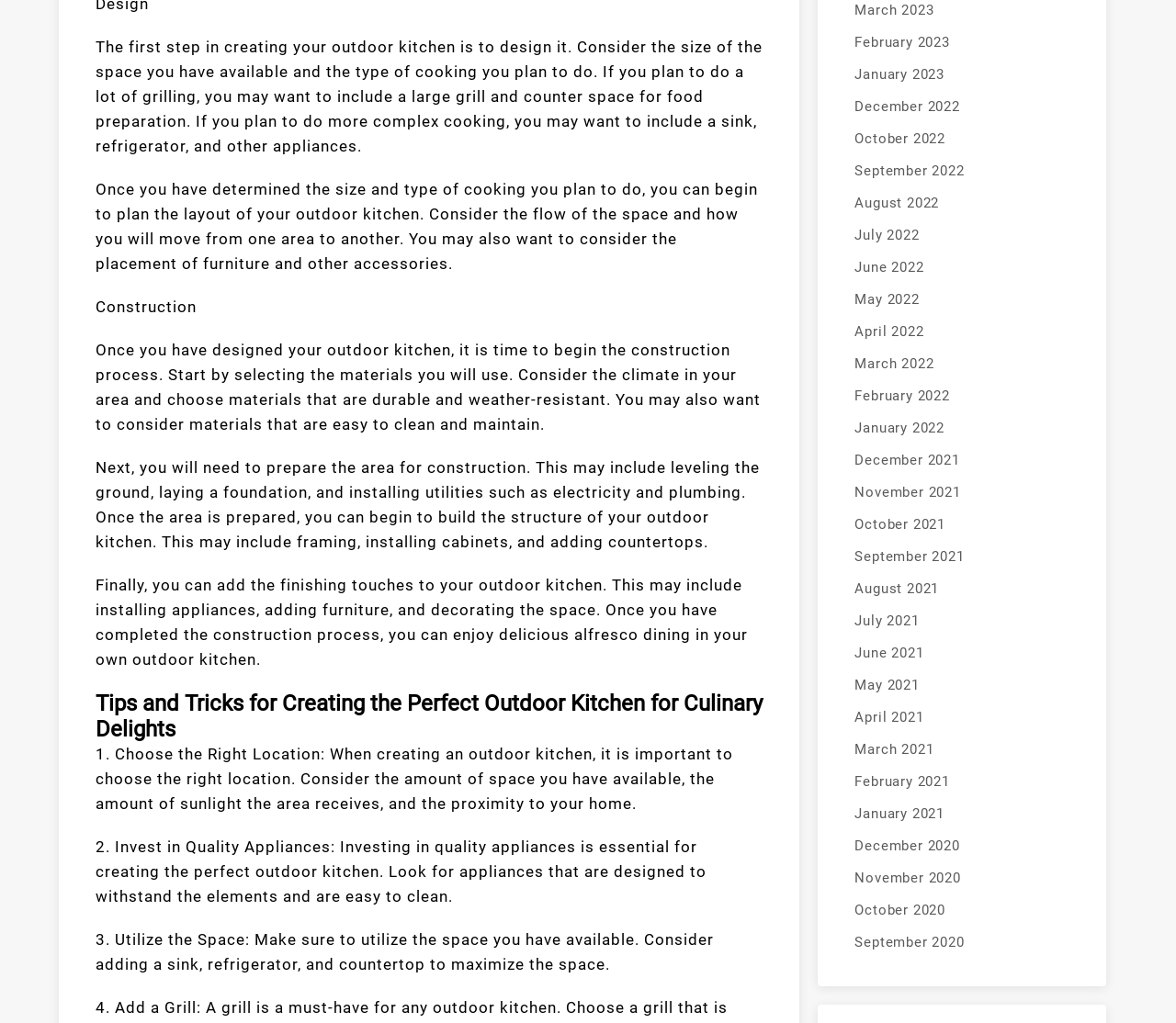Use one word or a short phrase to answer the question provided: 
What type of appliances should you invest in for your outdoor kitchen?

Quality appliances